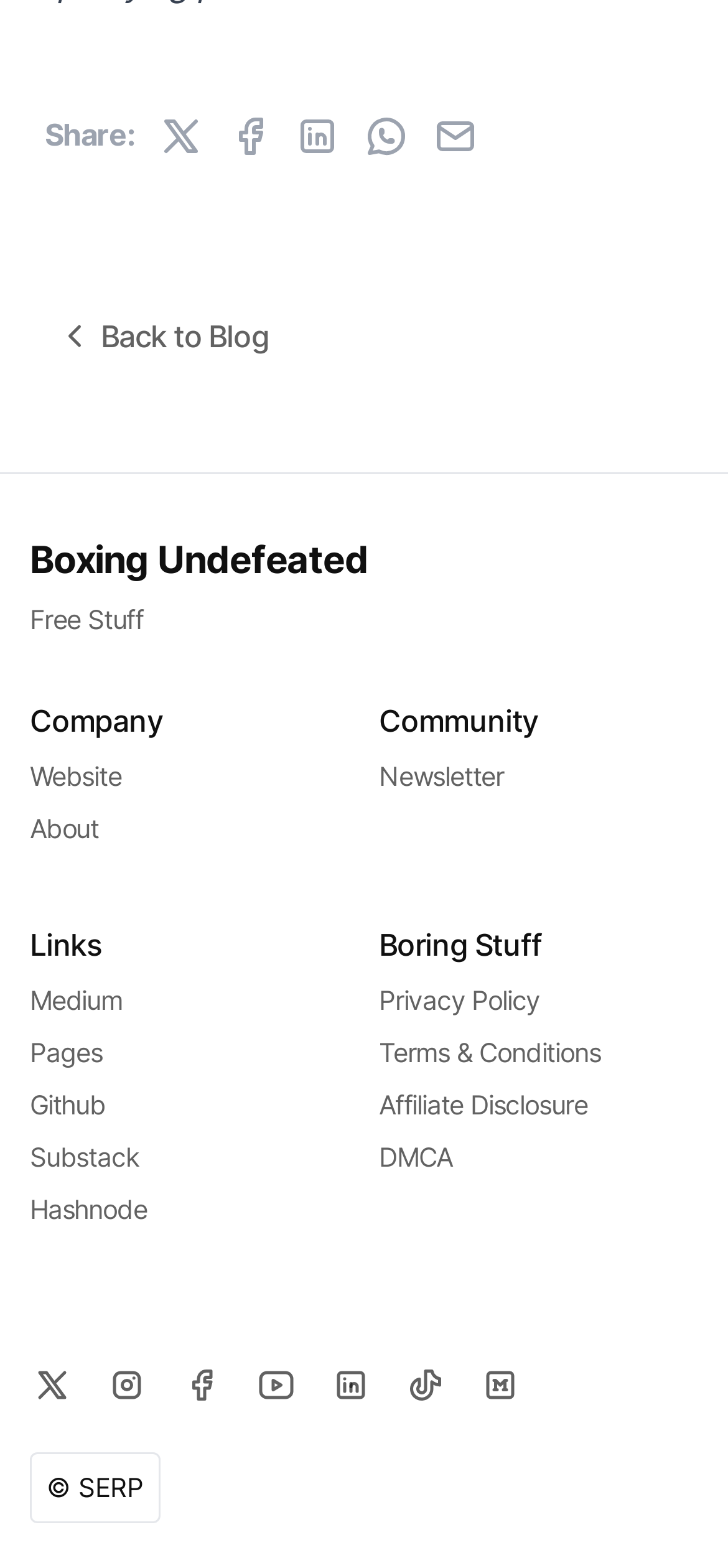Please identify the bounding box coordinates of the clickable element to fulfill the following instruction: "Visit Boxing Undefeated". The coordinates should be four float numbers between 0 and 1, i.e., [left, top, right, bottom].

[0.041, 0.34, 0.506, 0.373]